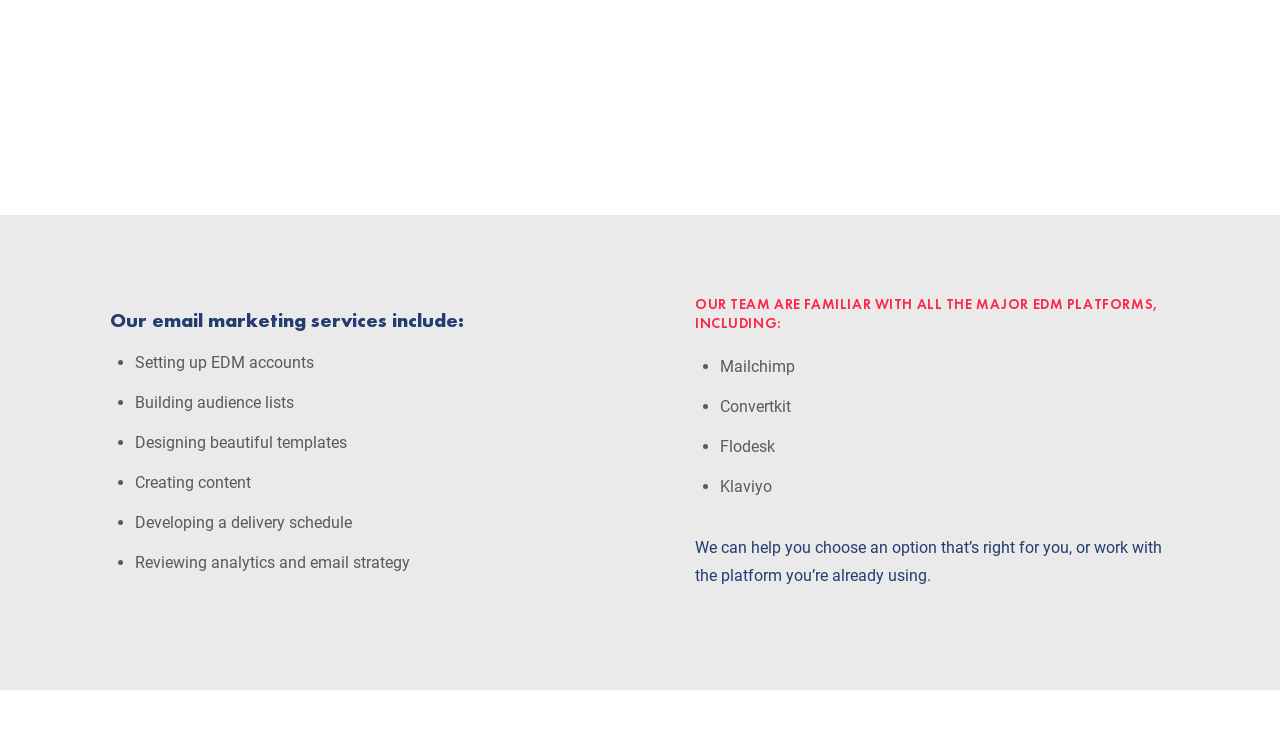Using the description "Creating content", predict the bounding box of the relevant HTML element.

[0.105, 0.634, 0.196, 0.66]